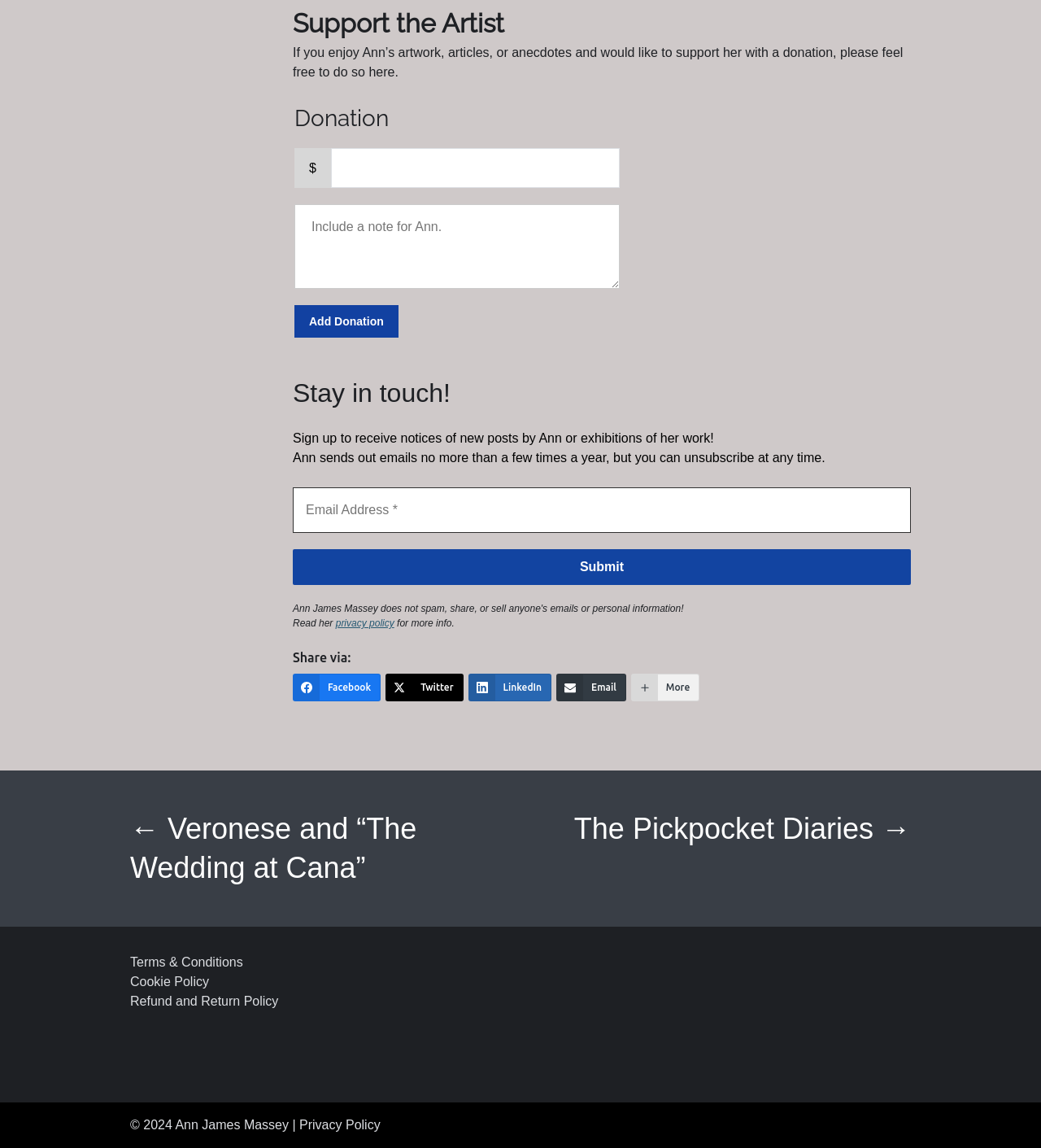What is the topic of the previous post?
Give a detailed explanation using the information visible in the image.

The 'Post navigation' section contains links to previous posts, and one of the links is titled 'The Pickpocket Diaries', suggesting that this is the topic of the previous post.